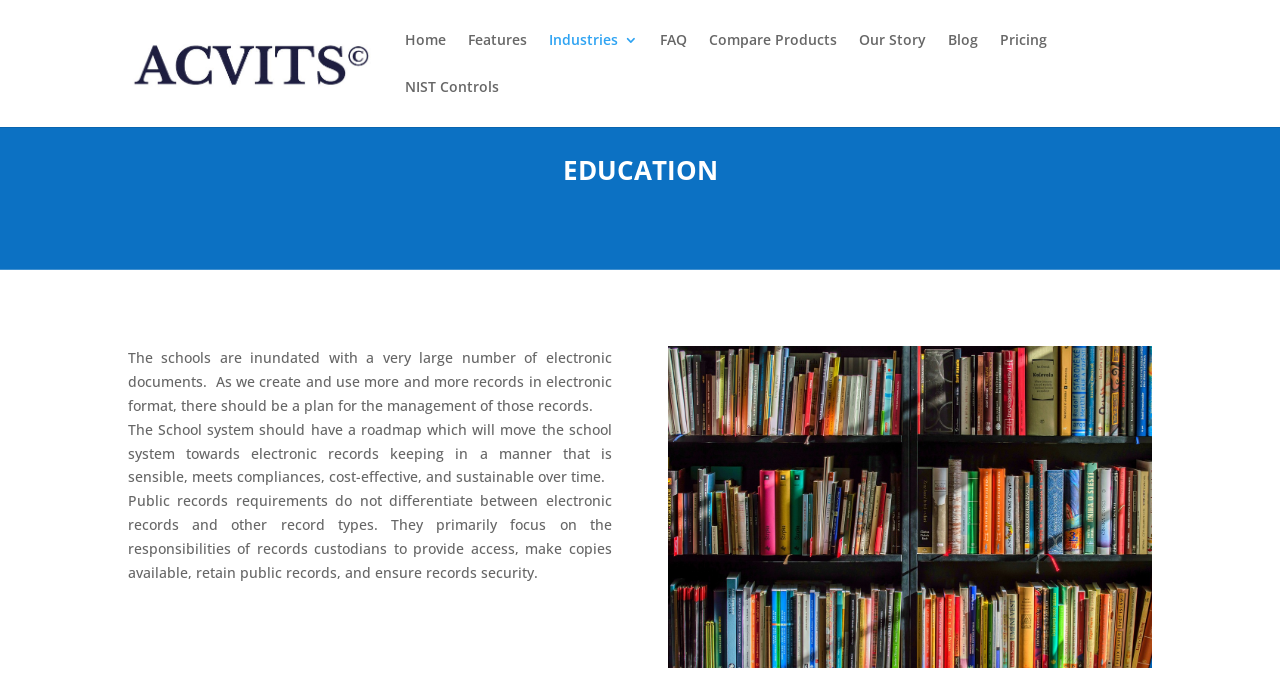Could you highlight the region that needs to be clicked to execute the instruction: "learn about 'NIST Controls'"?

[0.316, 0.116, 0.39, 0.185]